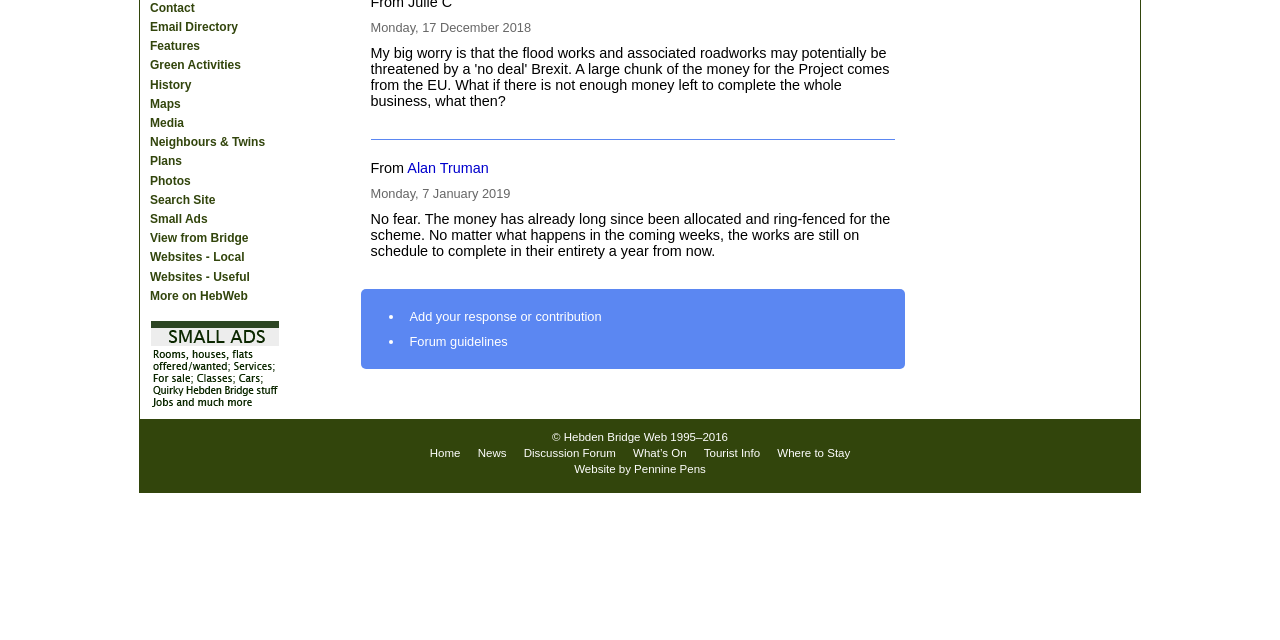Given the webpage screenshot, identify the bounding box of the UI element that matches this description: "Media".

[0.115, 0.178, 0.227, 0.208]